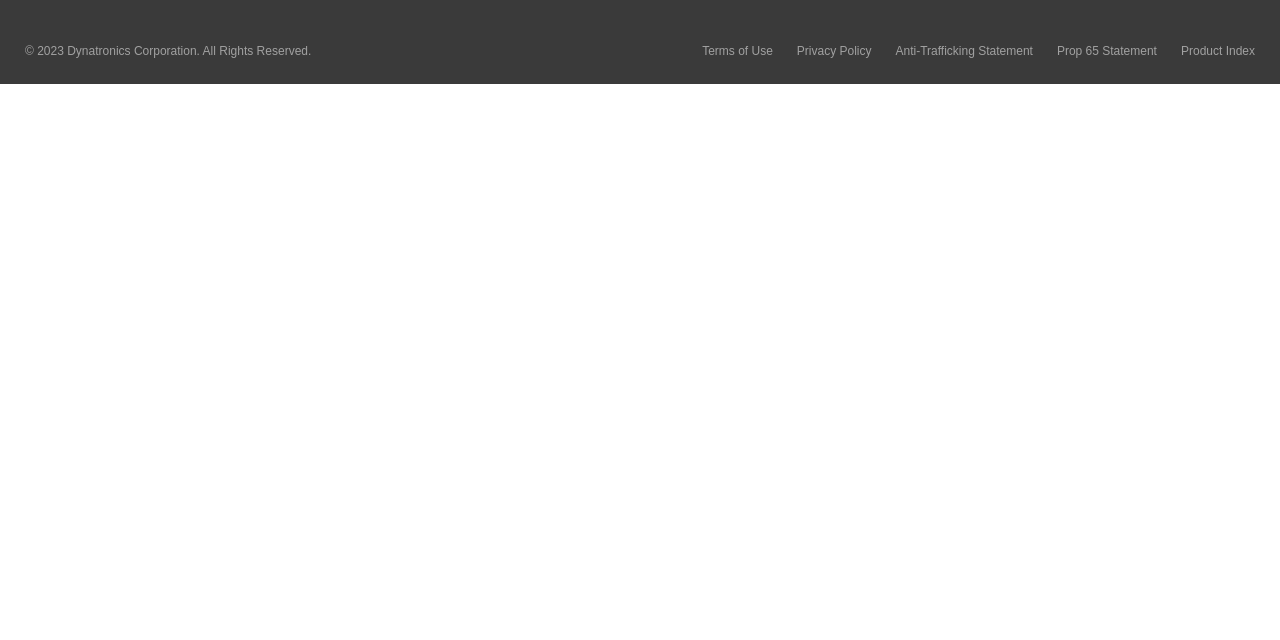Using the format (top-left x, top-left y, bottom-right x, bottom-right y), and given the element description, identify the bounding box coordinates within the screenshot: Terms of Use

[0.549, 0.065, 0.604, 0.093]